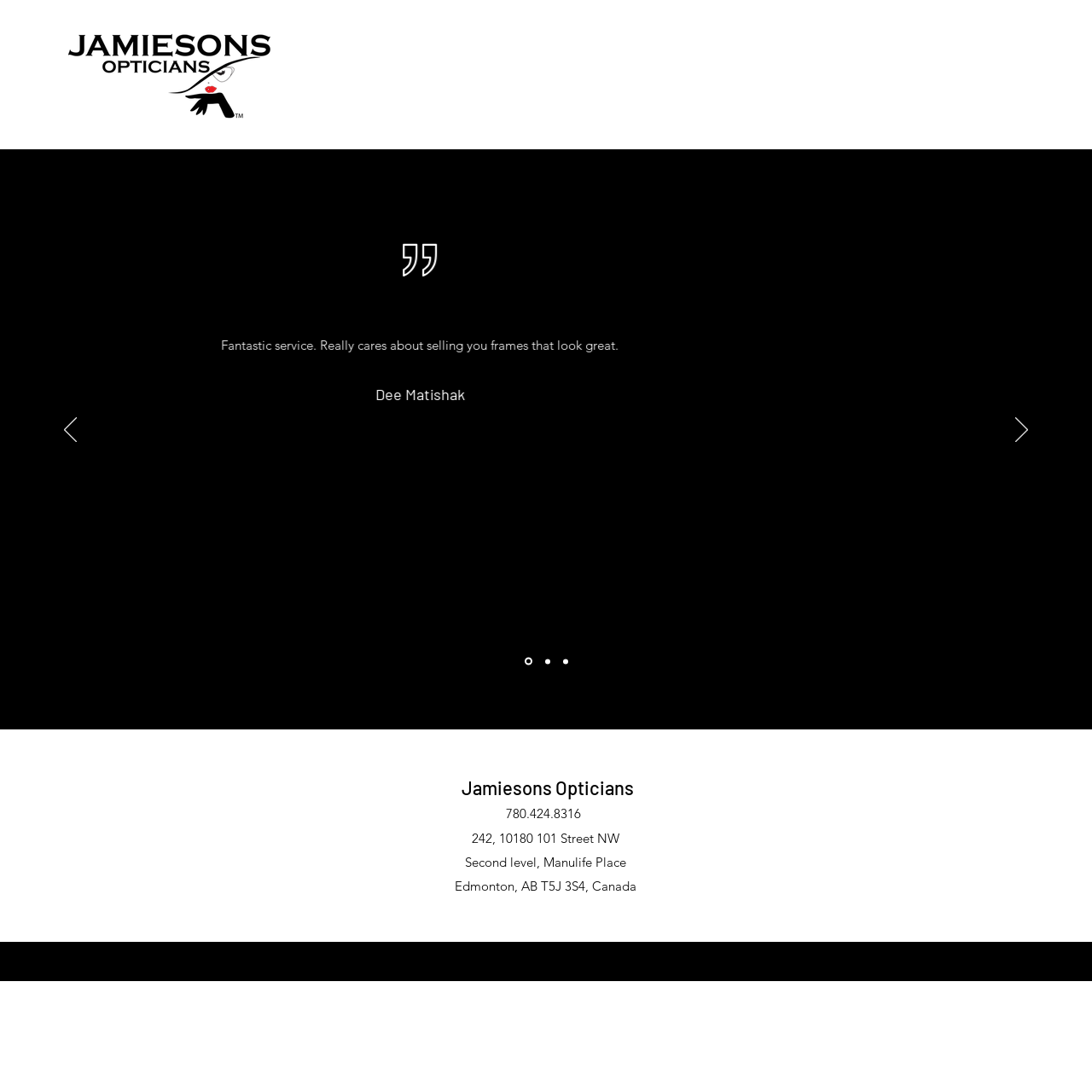What is the address of Jamiesons Opticians?
Answer with a single word or short phrase according to what you see in the image.

242, 10180 101 Street NW